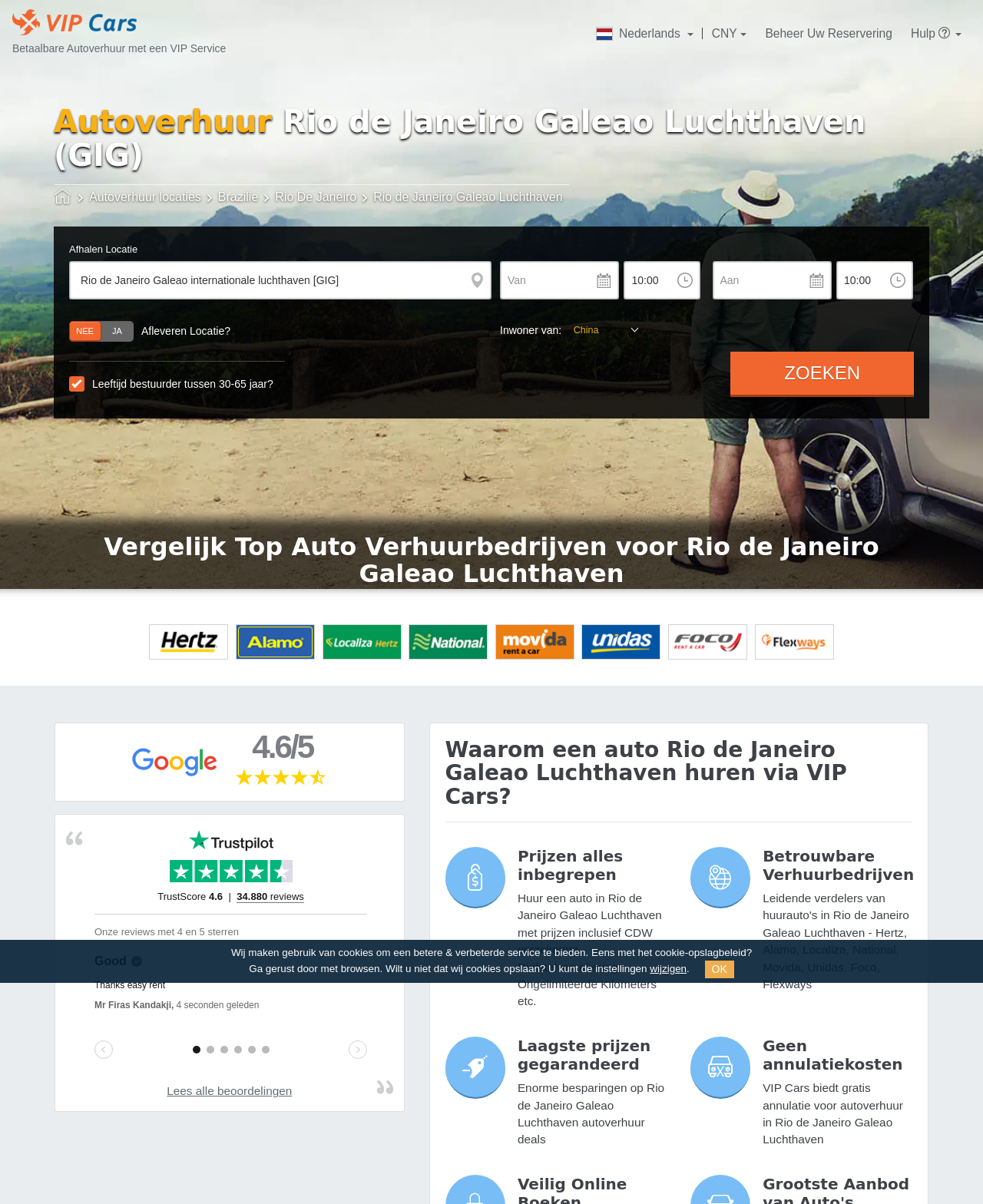How many car rental companies are compared?
Please interpret the details in the image and answer the question thoroughly.

The number of car rental companies compared can be found by counting the images of the companies, which are Hertz, Alamo, Localiza, National, Movida, Unidas, Foco, and Flexways.